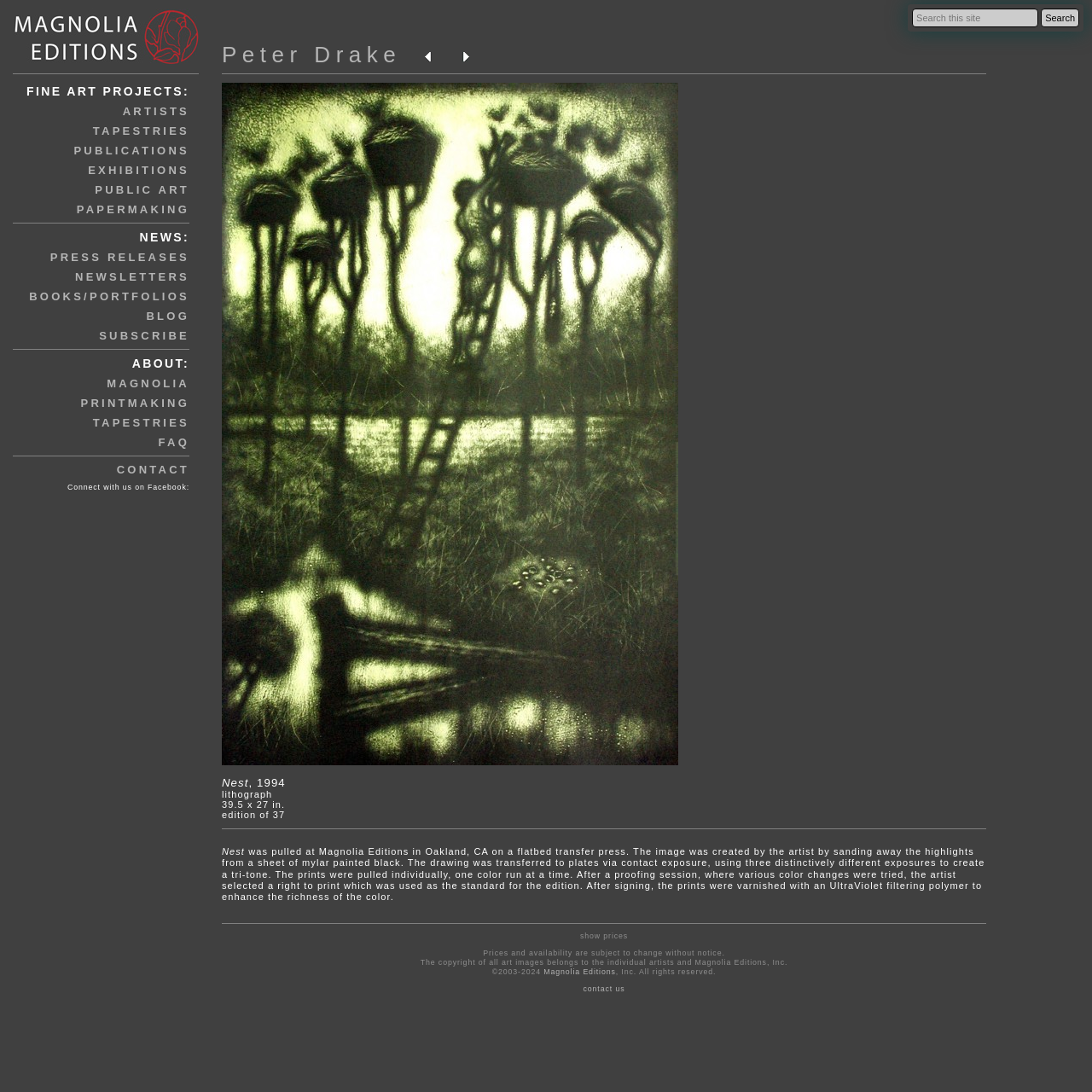Determine the bounding box coordinates of the section I need to click to execute the following instruction: "Contact us". Provide the coordinates as four float numbers between 0 and 1, i.e., [left, top, right, bottom].

[0.107, 0.424, 0.173, 0.436]